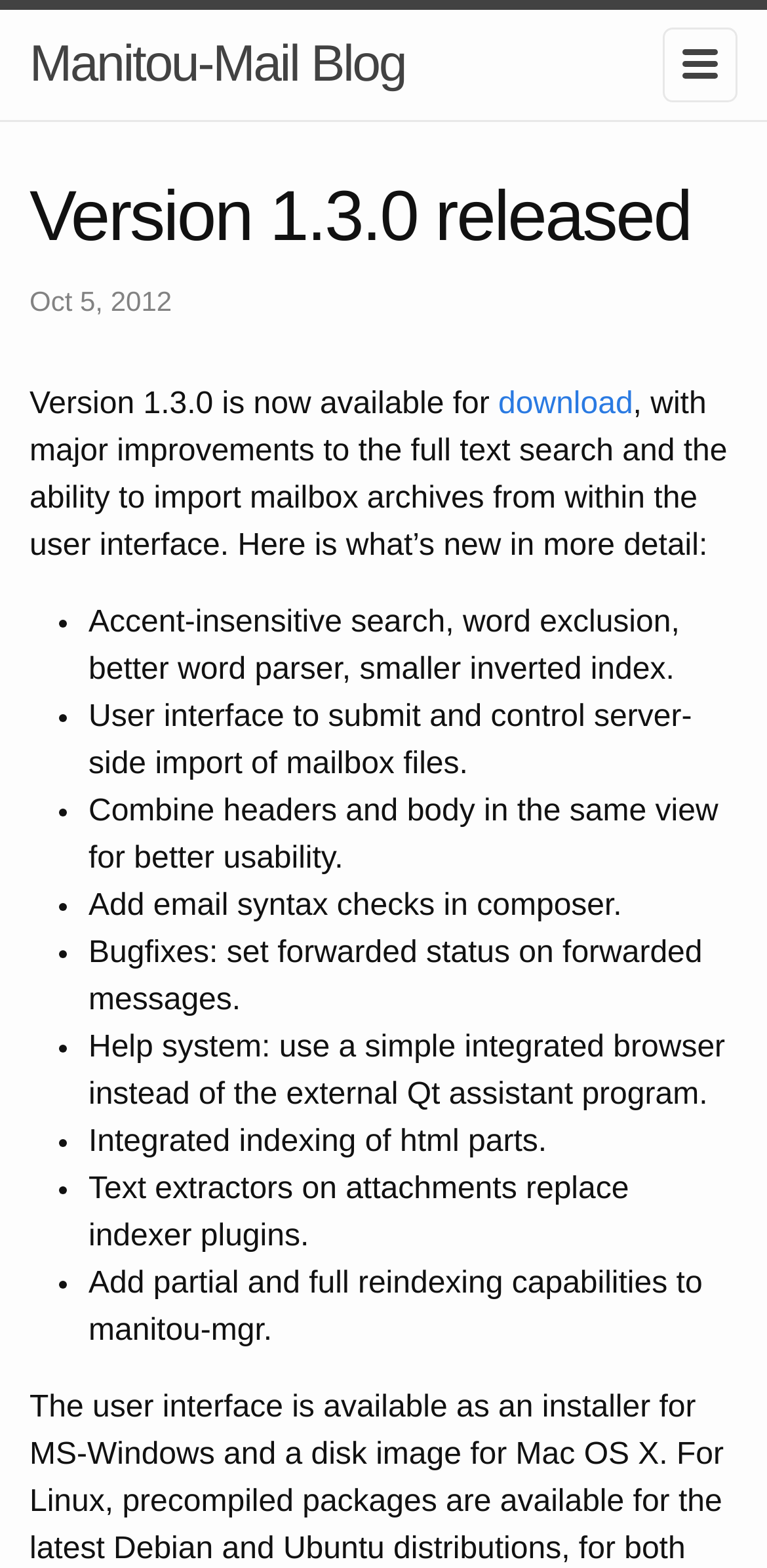Predict the bounding box coordinates of the UI element that matches this description: "Manitou-Mail Blog". The coordinates should be in the format [left, top, right, bottom] with each value between 0 and 1.

[0.038, 0.006, 0.528, 0.074]